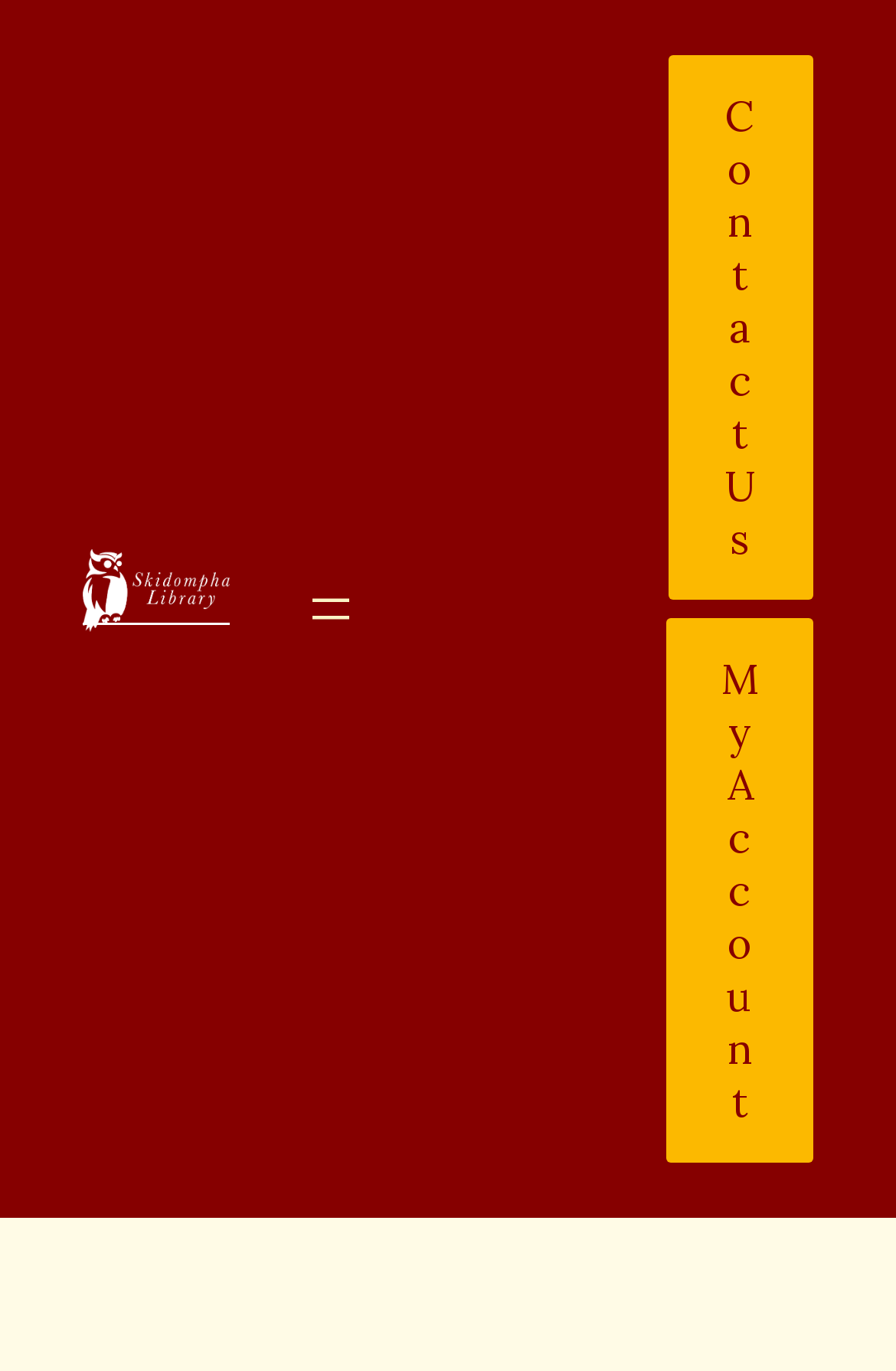From the webpage screenshot, identify the region described by aria-label="Open menu". Provide the bounding box coordinates as (top-left x, top-left y, bottom-right x, bottom-right y), with each value being a floating point number between 0 and 1.

[0.337, 0.424, 0.399, 0.464]